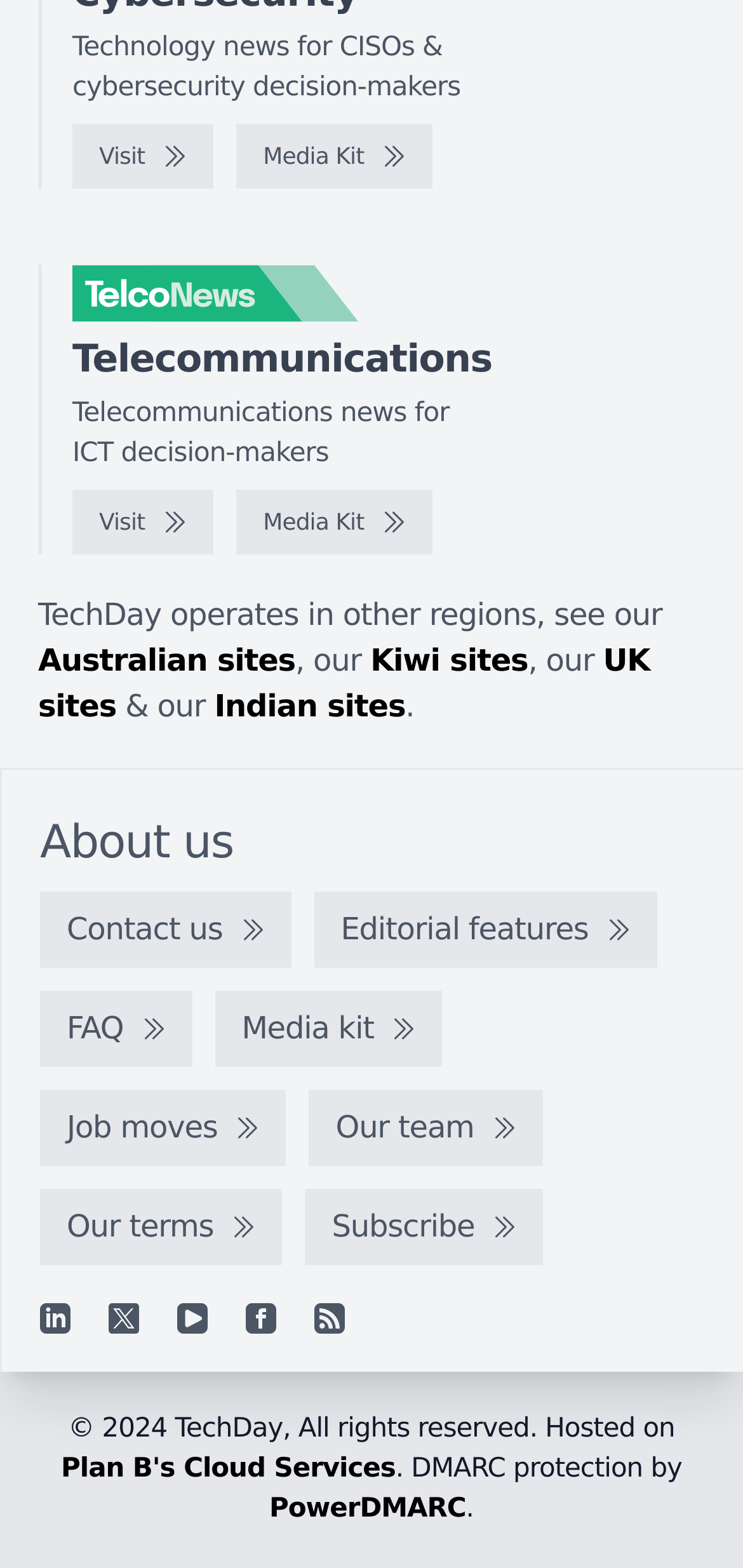Please answer the following question as detailed as possible based on the image: 
What is the purpose of the 'Media Kit' link?

The purpose of the 'Media Kit' link is to access the media kit, which is likely a collection of resources for media professionals, as indicated by the link text 'Media Kit'.